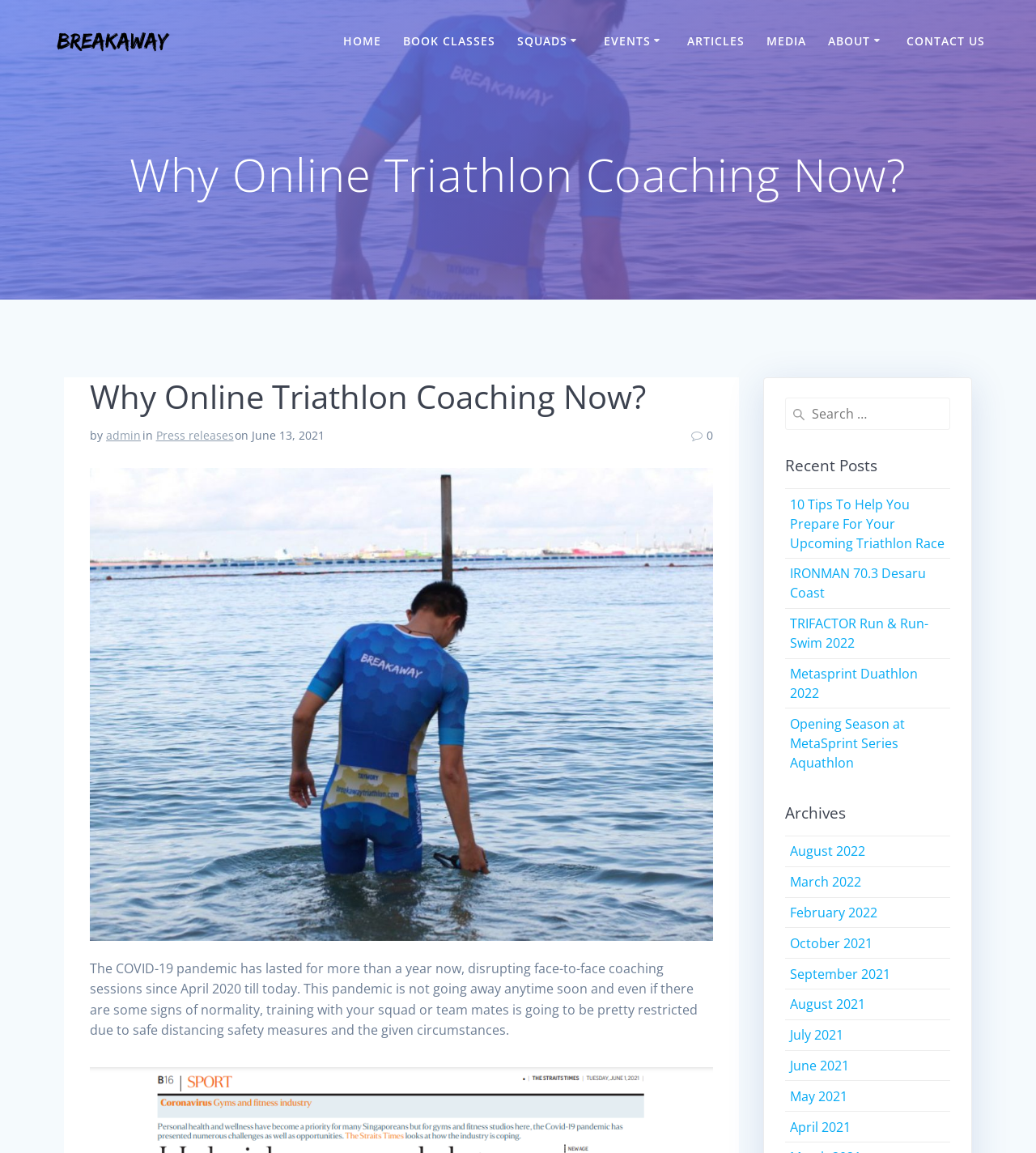Given the element description name="email", predict the bounding box coordinates for the UI element in the webpage screenshot. The format should be (top-left x, top-left y, bottom-right x, bottom-right y), and the values should be between 0 and 1.

None